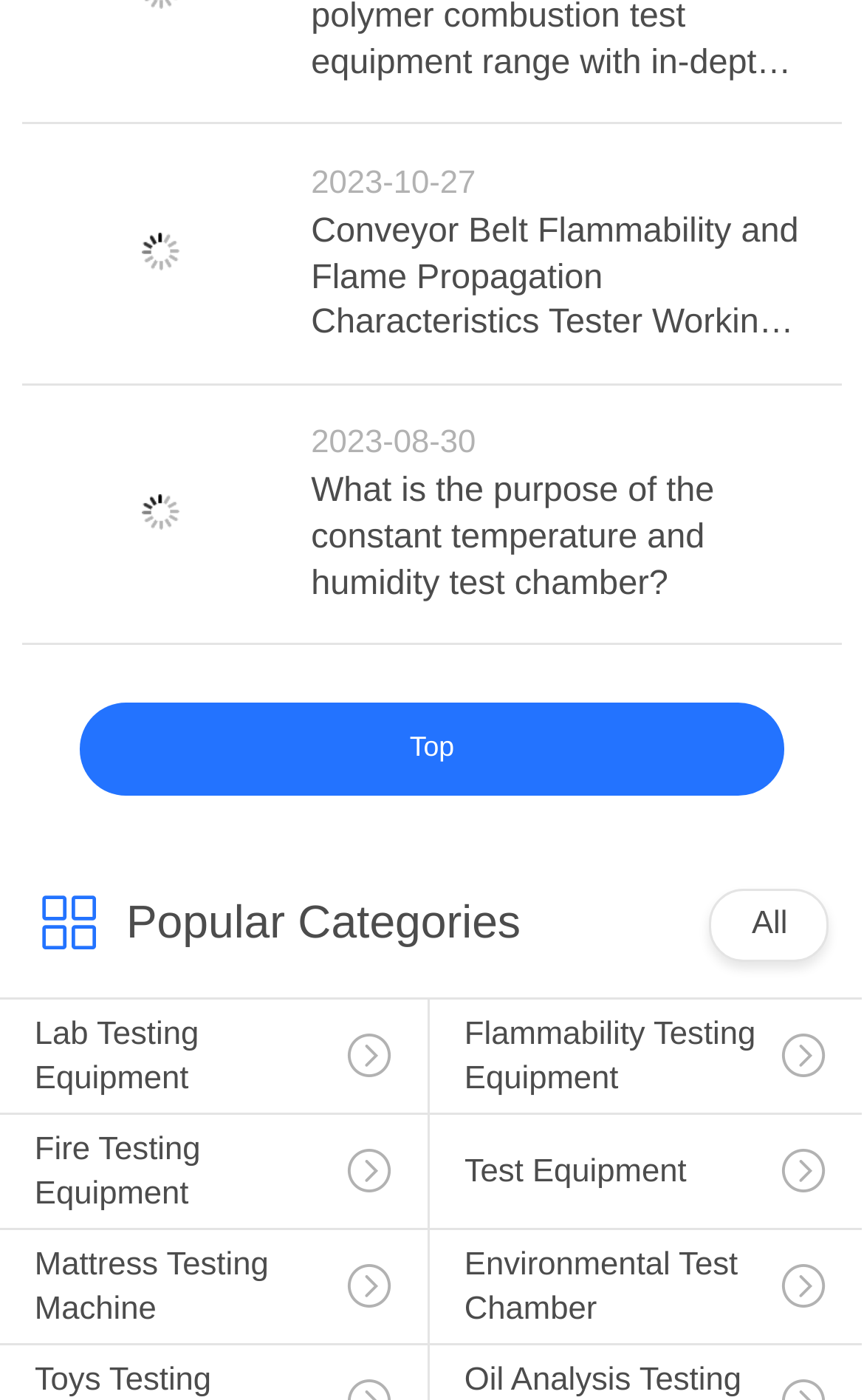Determine the bounding box coordinates of the clickable region to carry out the instruction: "Leave a comment".

None